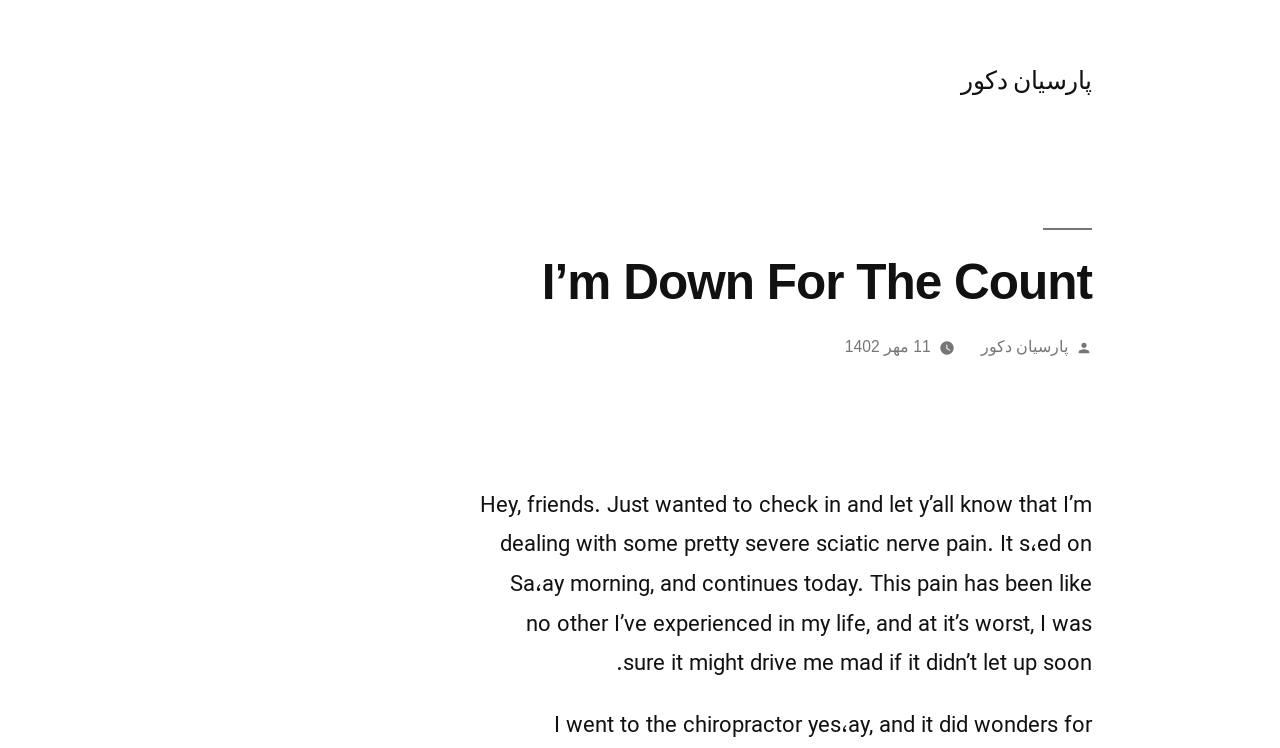Respond with a single word or phrase:
When did the author's pain start?

Saturday morning